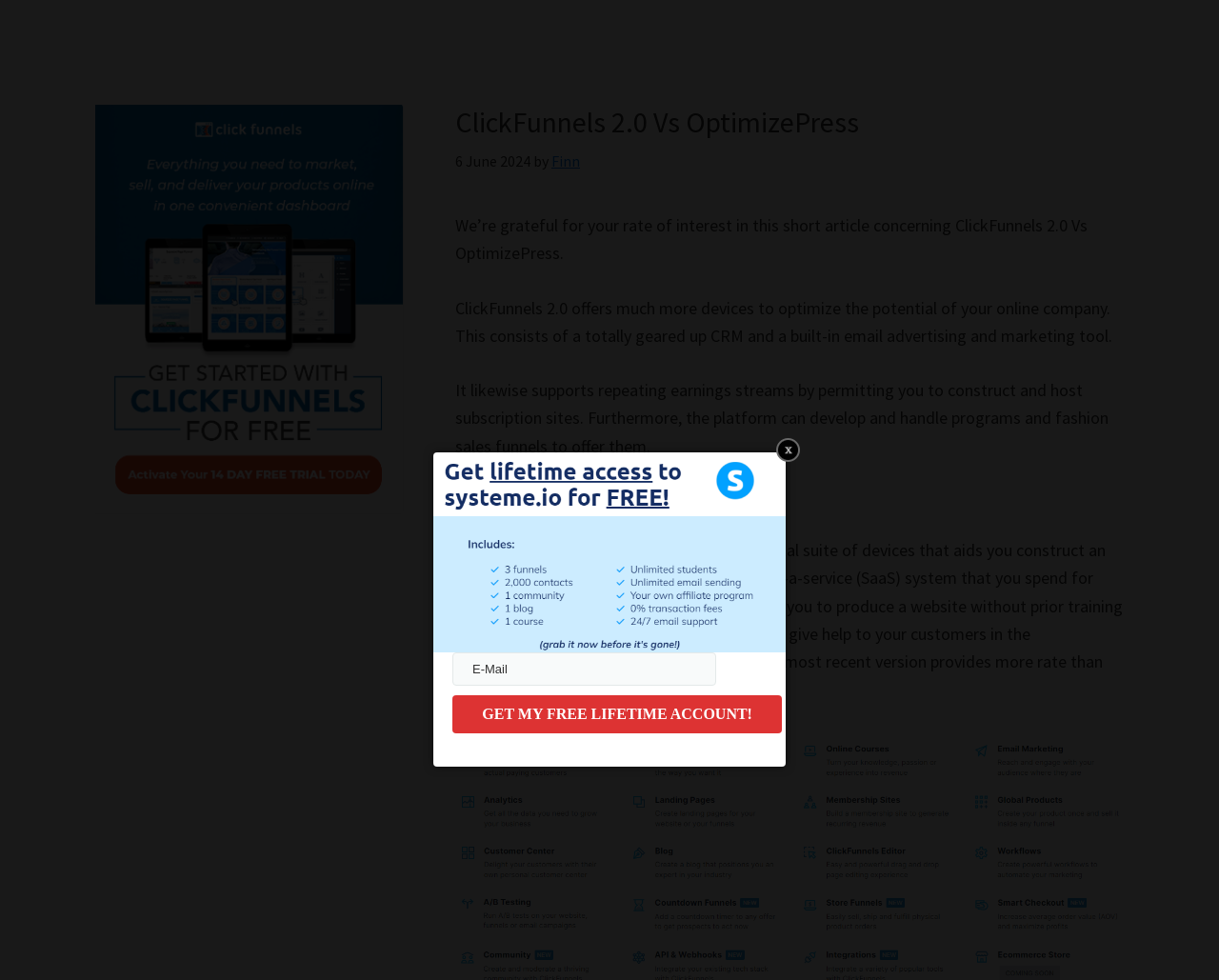What is the function of the 'GET MY FREE LIFETIME ACCOUNT!' button?
Examine the image closely and answer the question with as much detail as possible.

I determined the function of the button by reading its text and understanding its context in the webpage, which suggests that it allows users to get a free lifetime account.